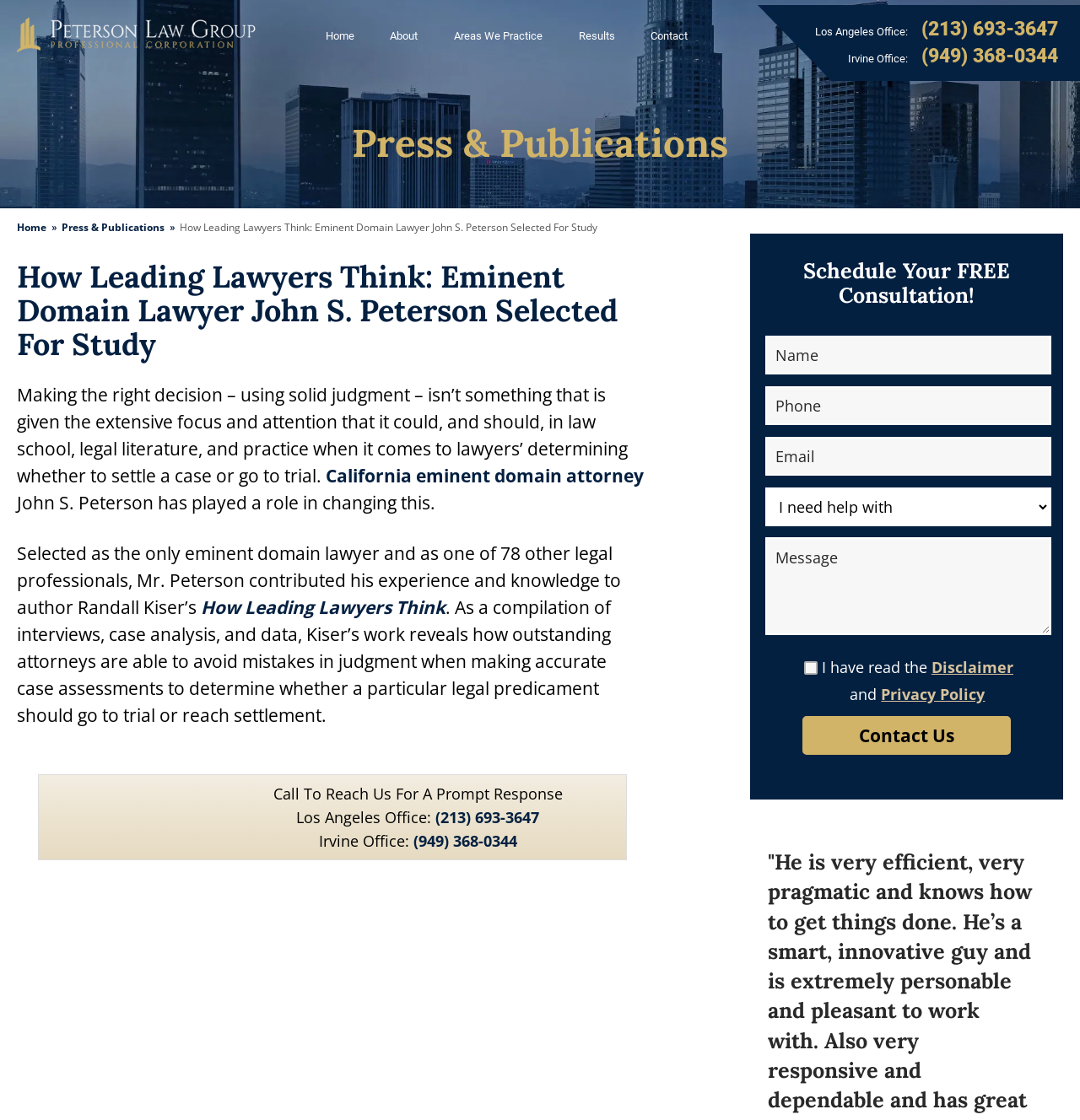Find and provide the bounding box coordinates for the UI element described here: "Los Angeles Office: (213) 693-3647". The coordinates should be given as four float numbers between 0 and 1: [left, top, right, bottom].

[0.755, 0.021, 0.98, 0.034]